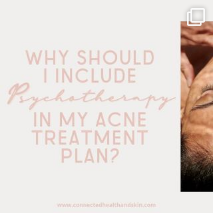Give a one-word or short-phrase answer to the following question: 
What is the website mentioned in the image?

www.connectedhealthandskin.com